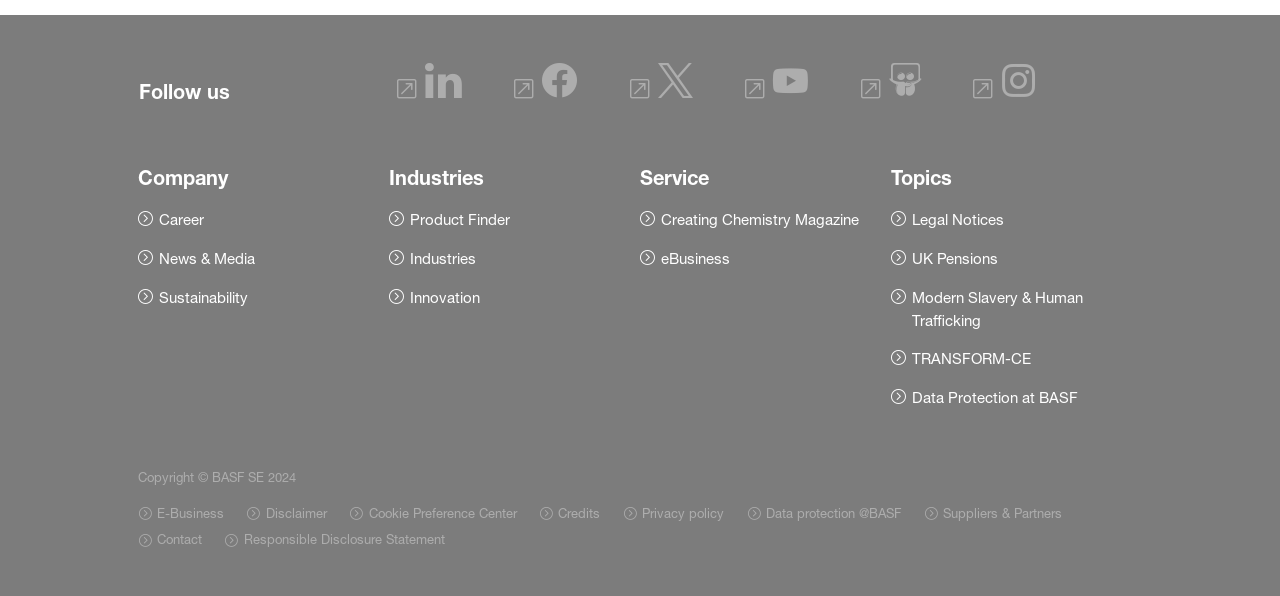What is the company name?
Based on the content of the image, thoroughly explain and answer the question.

The company name can be found at the bottom of the webpage, in the copyright section, which states 'Copyright © BASF SE 2024'.